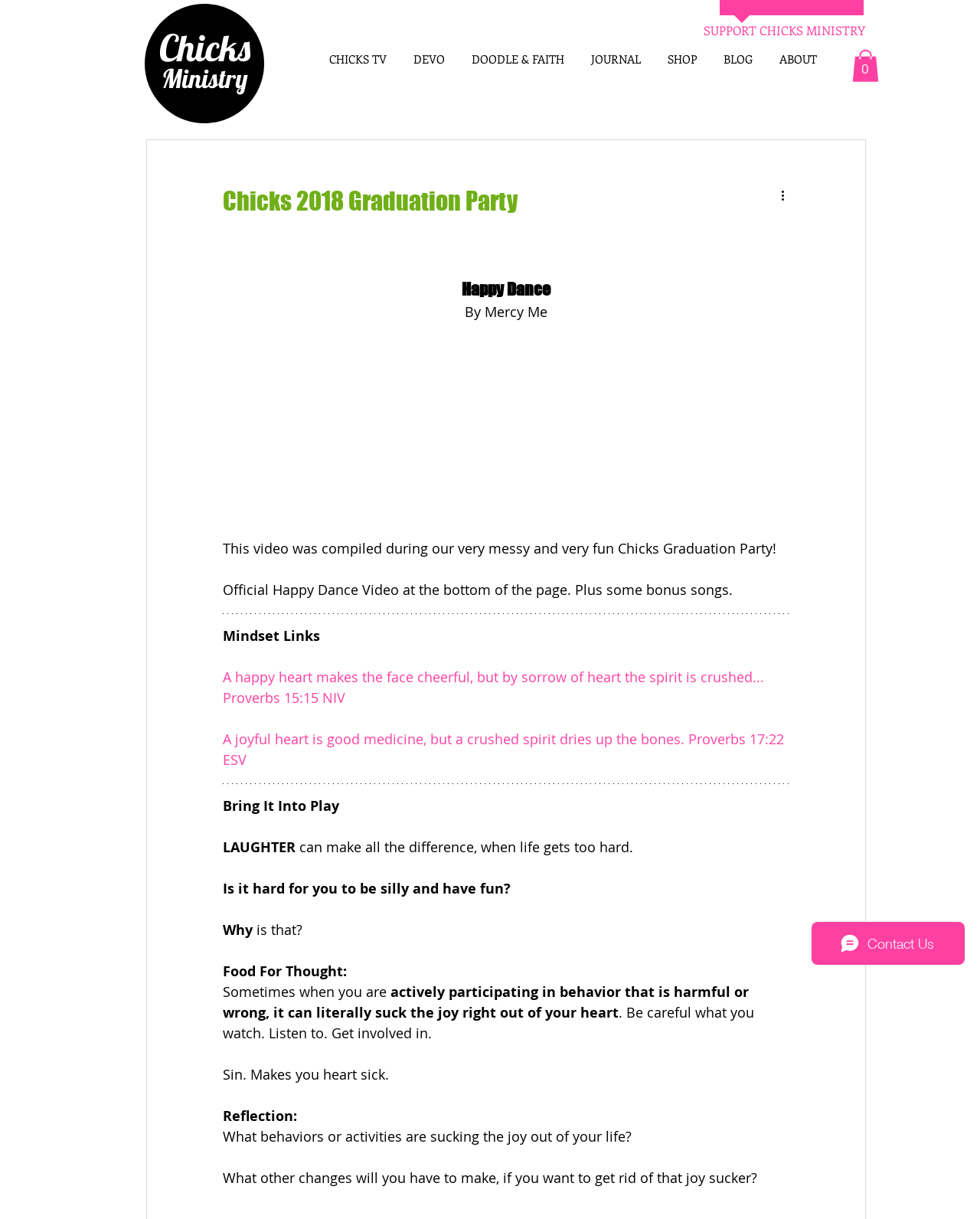Find the bounding box coordinates of the element I should click to carry out the following instruction: "Click the 'More actions' button".

[0.795, 0.153, 0.813, 0.168]